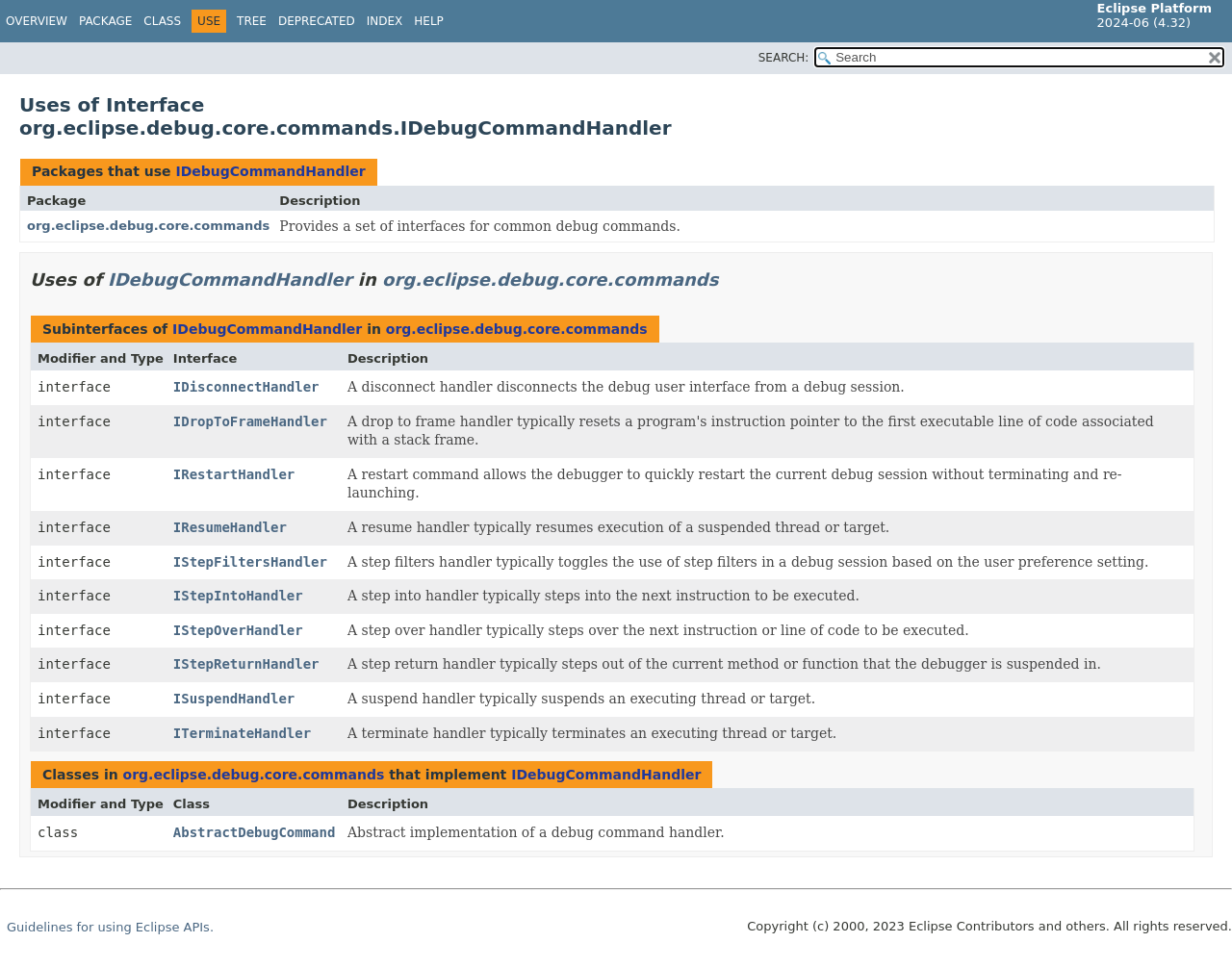Determine the bounding box coordinates of the UI element described by: "Overview".

[0.005, 0.015, 0.055, 0.029]